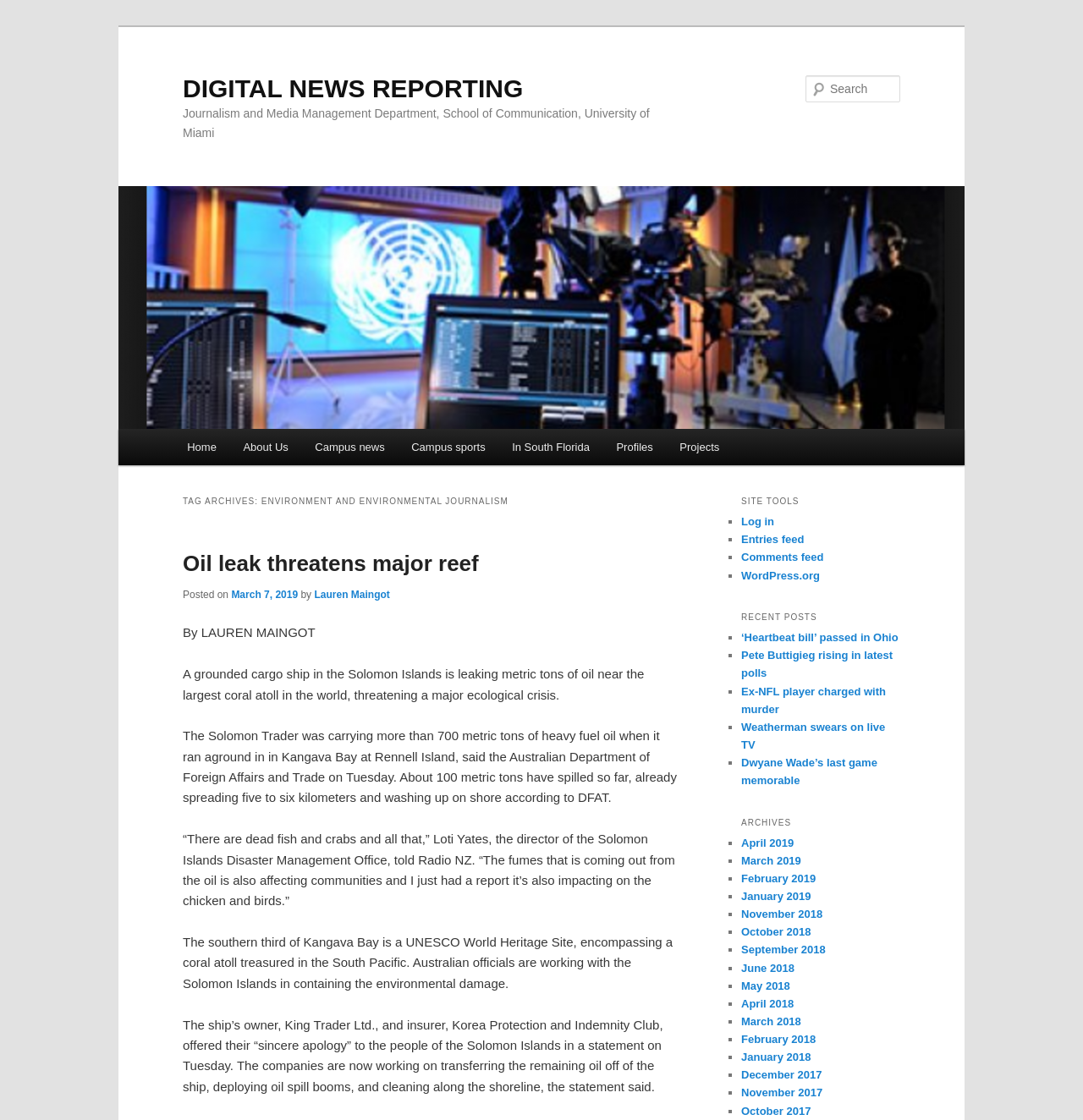Show the bounding box coordinates for the element that needs to be clicked to execute the following instruction: "Search for something". Provide the coordinates in the form of four float numbers between 0 and 1, i.e., [left, top, right, bottom].

[0.744, 0.067, 0.831, 0.091]